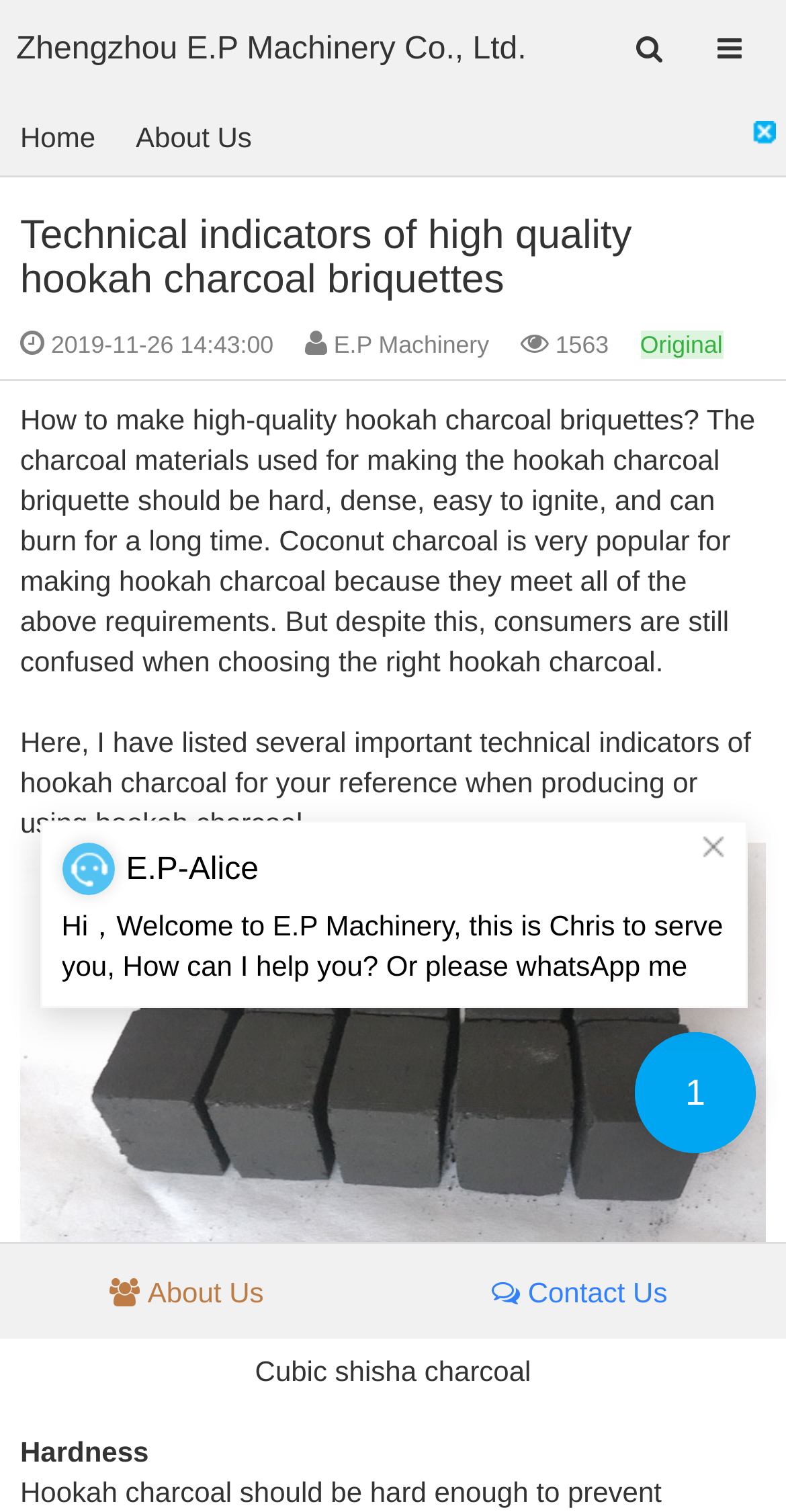Create an elaborate caption for the webpage.

The webpage appears to be an article or blog post from Zhengzhou E.P Machinery Co., Ltd. The title of the page is "Technical indicators of high quality hookah charcoal briquettes" and is displayed prominently at the top of the page. Below the title, there is a horizontal separator line.

On the top-left corner, there is a link to the company's homepage, followed by a link to the "About Us" page. On the top-right corner, there are two buttons with icons, possibly for social media or search functions.

The main content of the page starts with a brief introduction to making high-quality hookah charcoal briquettes, followed by a paragraph discussing the importance of choosing the right hookah charcoal. Below this, there is a large image of cubic shisha charcoal, taking up most of the width of the page.

To the left of the image, there is a section with several lines of text, including headings and paragraphs, discussing technical indicators of hookah charcoal, such as hardness. Below this section, there is a footer area with links to "About Us" and "Contact Us" pages, as well as a small image and a chat window with a customer service representative, E.P-Alice, who is available to assist with inquiries.

Throughout the page, there are several static text elements, including dates, company names, and other miscellaneous text.